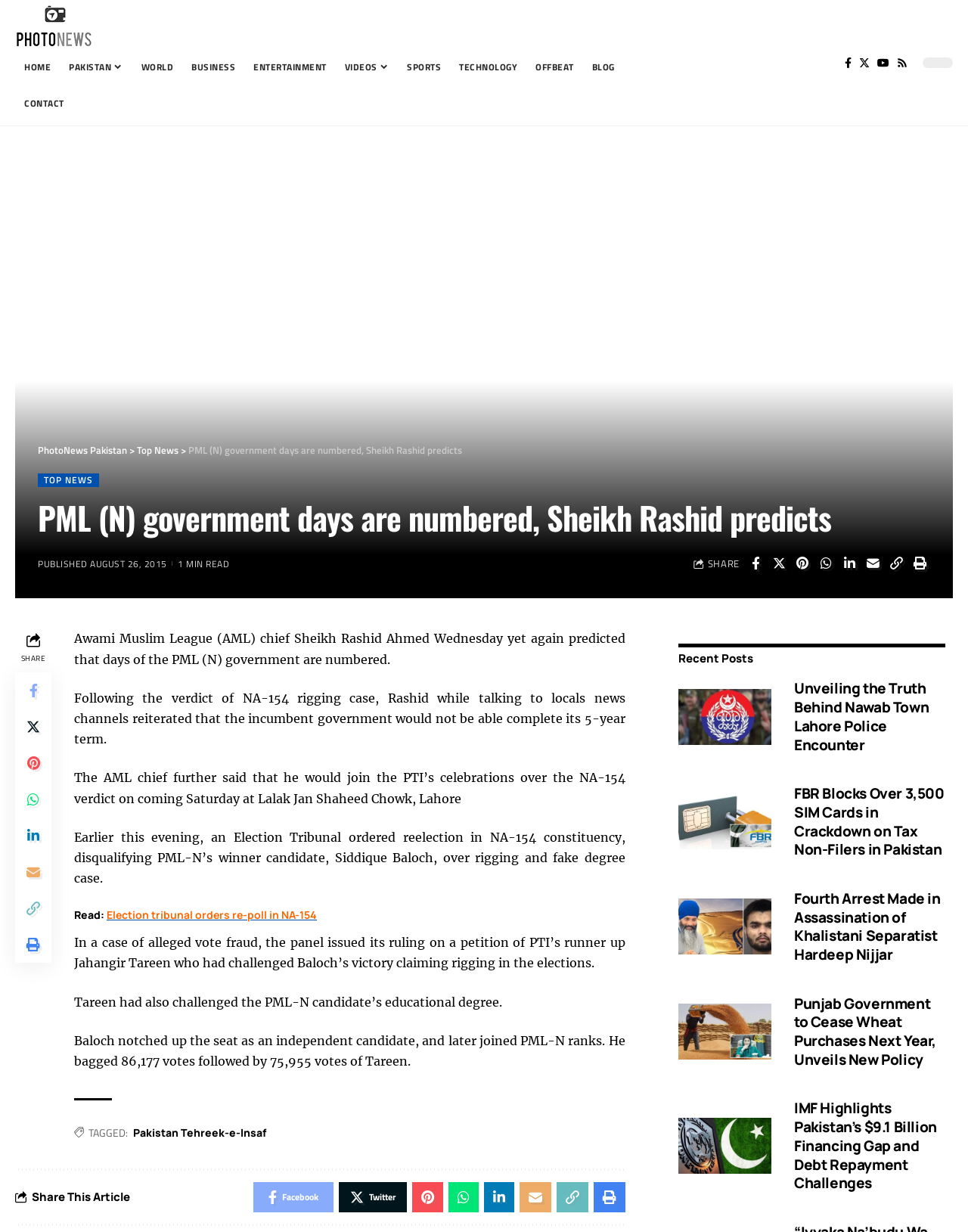Can you find the bounding box coordinates of the area I should click to execute the following instruction: "Click the Facebook link"?

[0.869, 0.036, 0.884, 0.066]